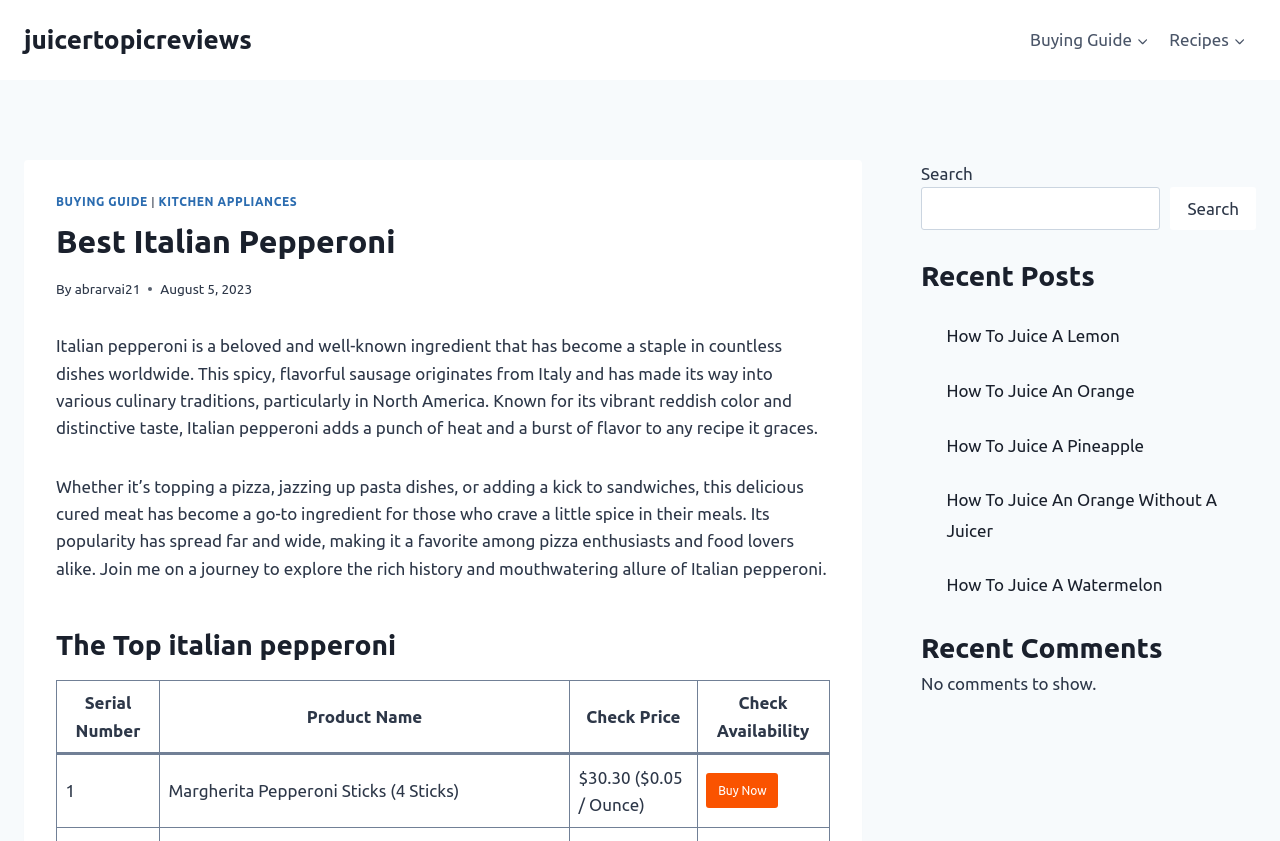Provide the bounding box coordinates of the section that needs to be clicked to accomplish the following instruction: "Buy the Margherita Pepperoni Sticks."

[0.552, 0.919, 0.608, 0.961]